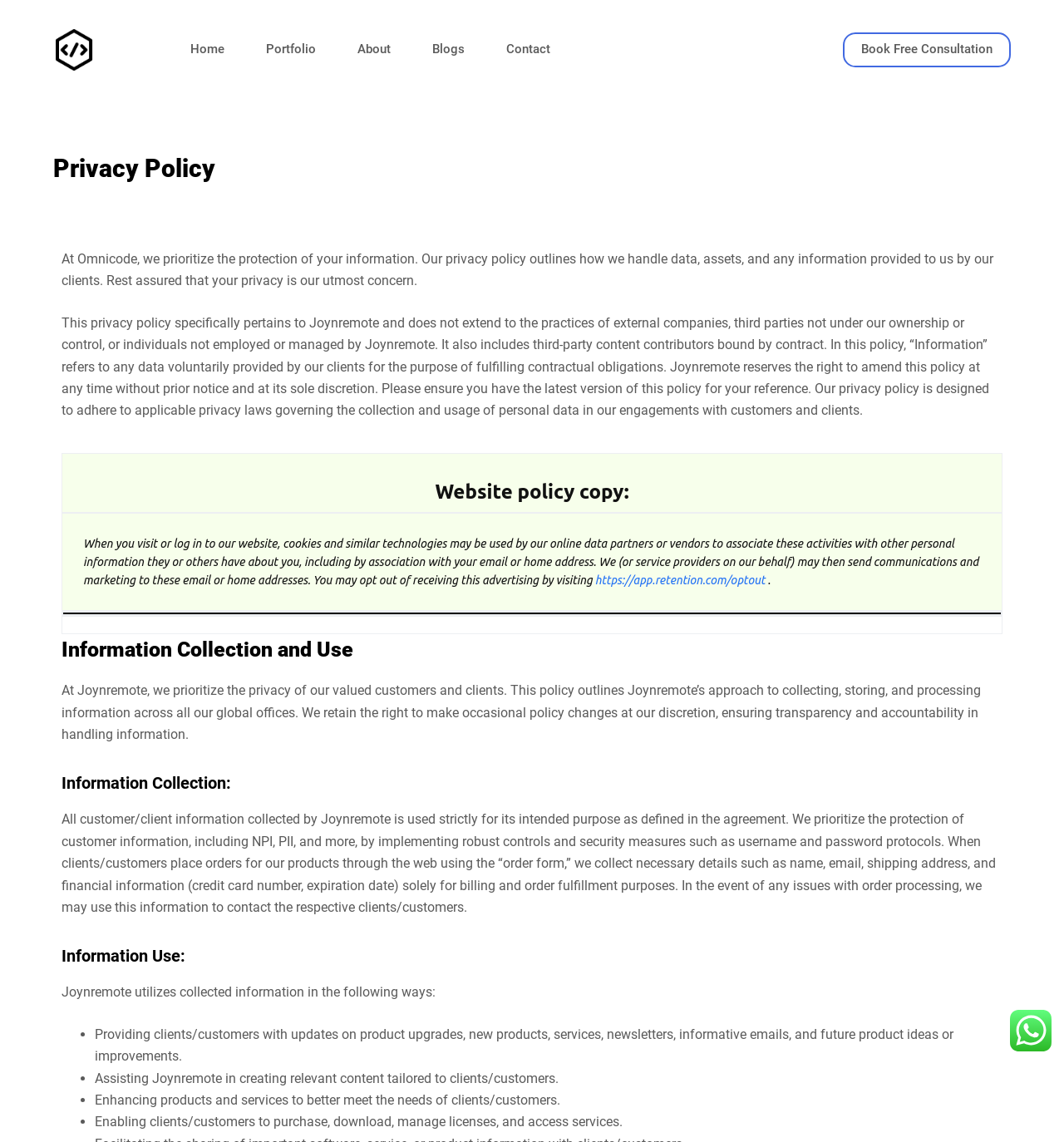Determine the bounding box coordinates for the HTML element described here: "alt="Omnicode"".

[0.05, 0.025, 0.089, 0.062]